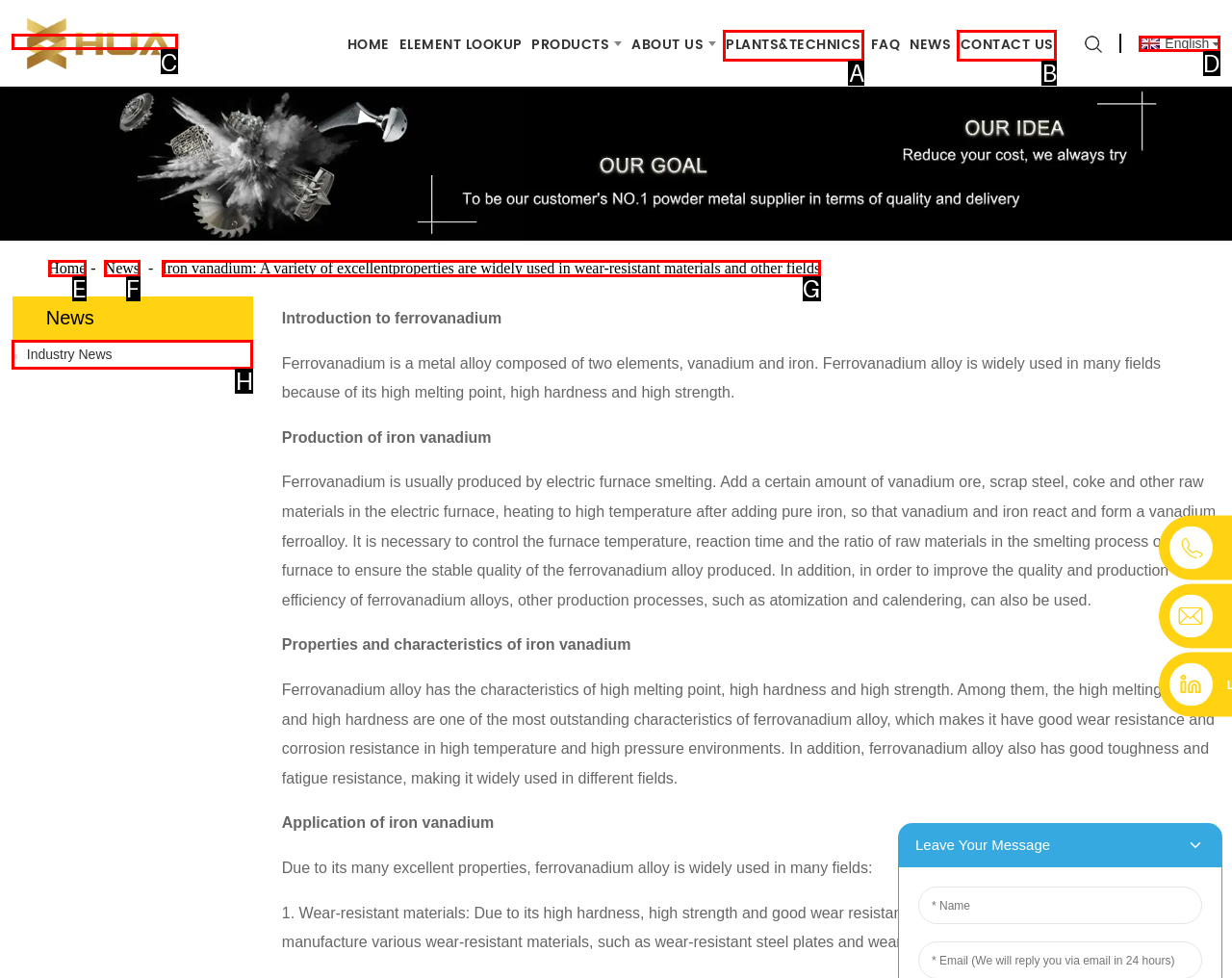Tell me which one HTML element I should click to complete the following task: Click the LOGO link Answer with the option's letter from the given choices directly.

C